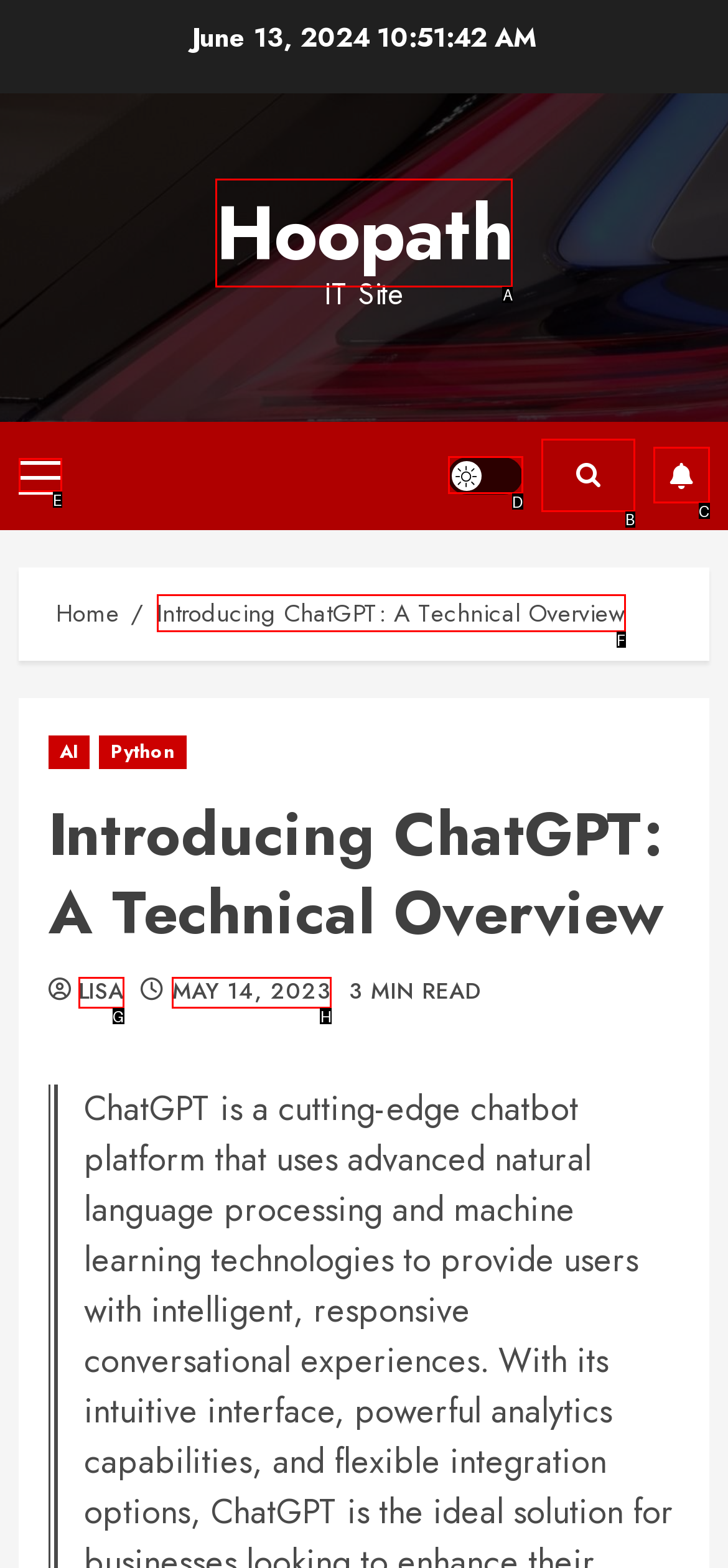Which HTML element should be clicked to complete the task: Click on the 'Hoopath' link? Answer with the letter of the corresponding option.

A